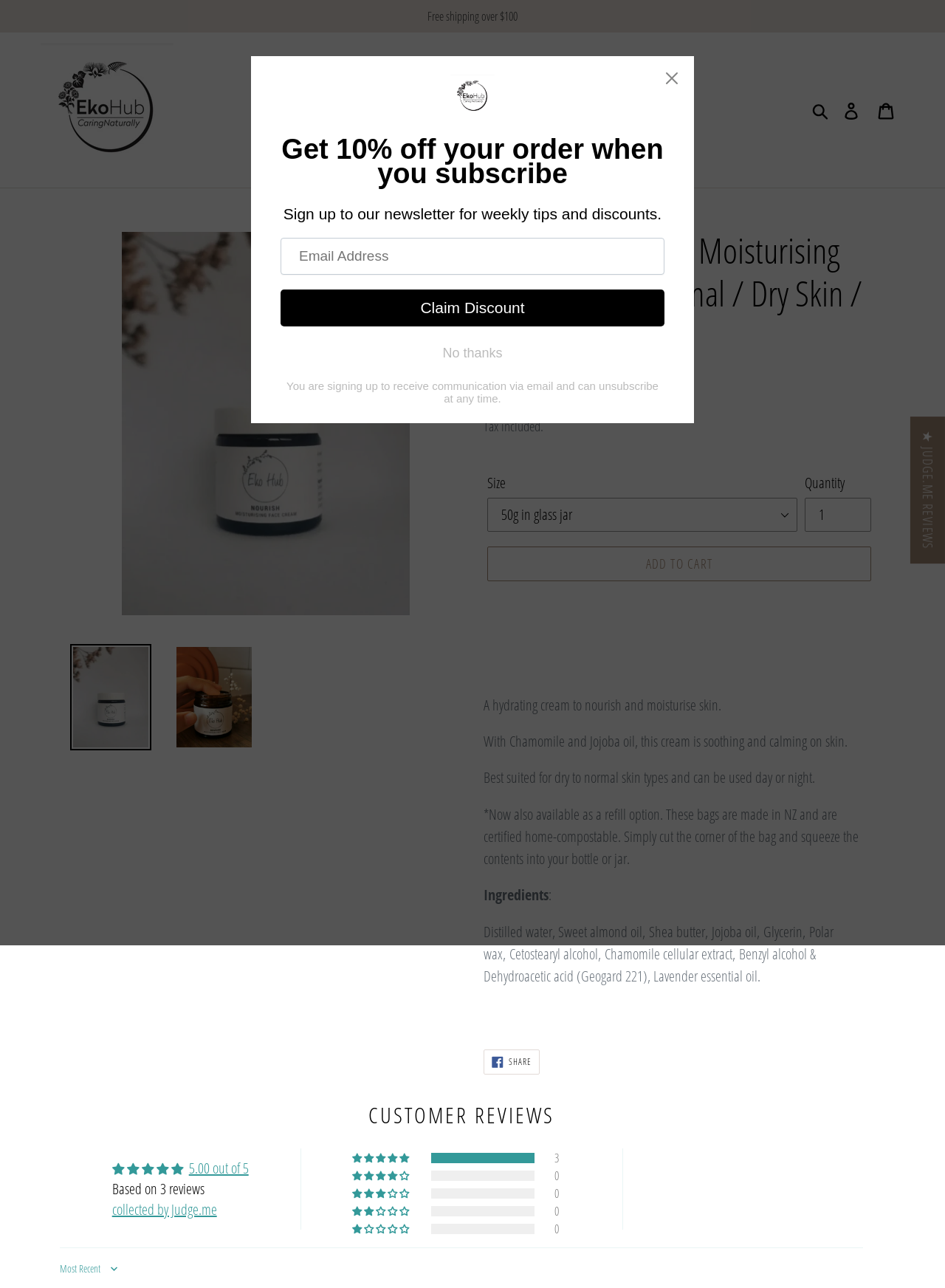Can you specify the bounding box coordinates of the area that needs to be clicked to fulfill the following instruction: "View product reviews"?

[0.063, 0.854, 0.913, 0.878]